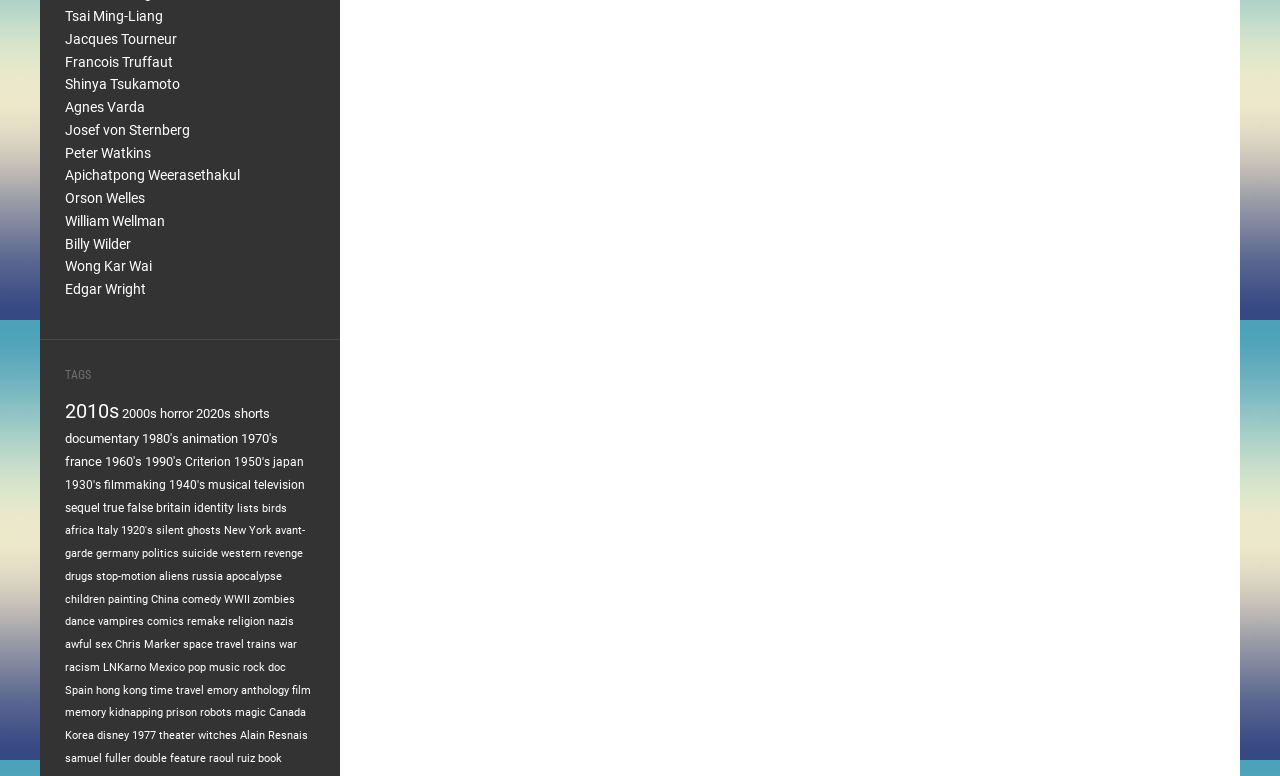Which country is associated with the link 'Wong Kar Wai'?
Please provide a comprehensive and detailed answer to the question.

Wong Kar Wai is a film director known for his work in the Hong Kong film industry, and Hong Kong is a special administrative region of China, so it can be inferred that the link 'Wong Kar Wai' is associated with China.